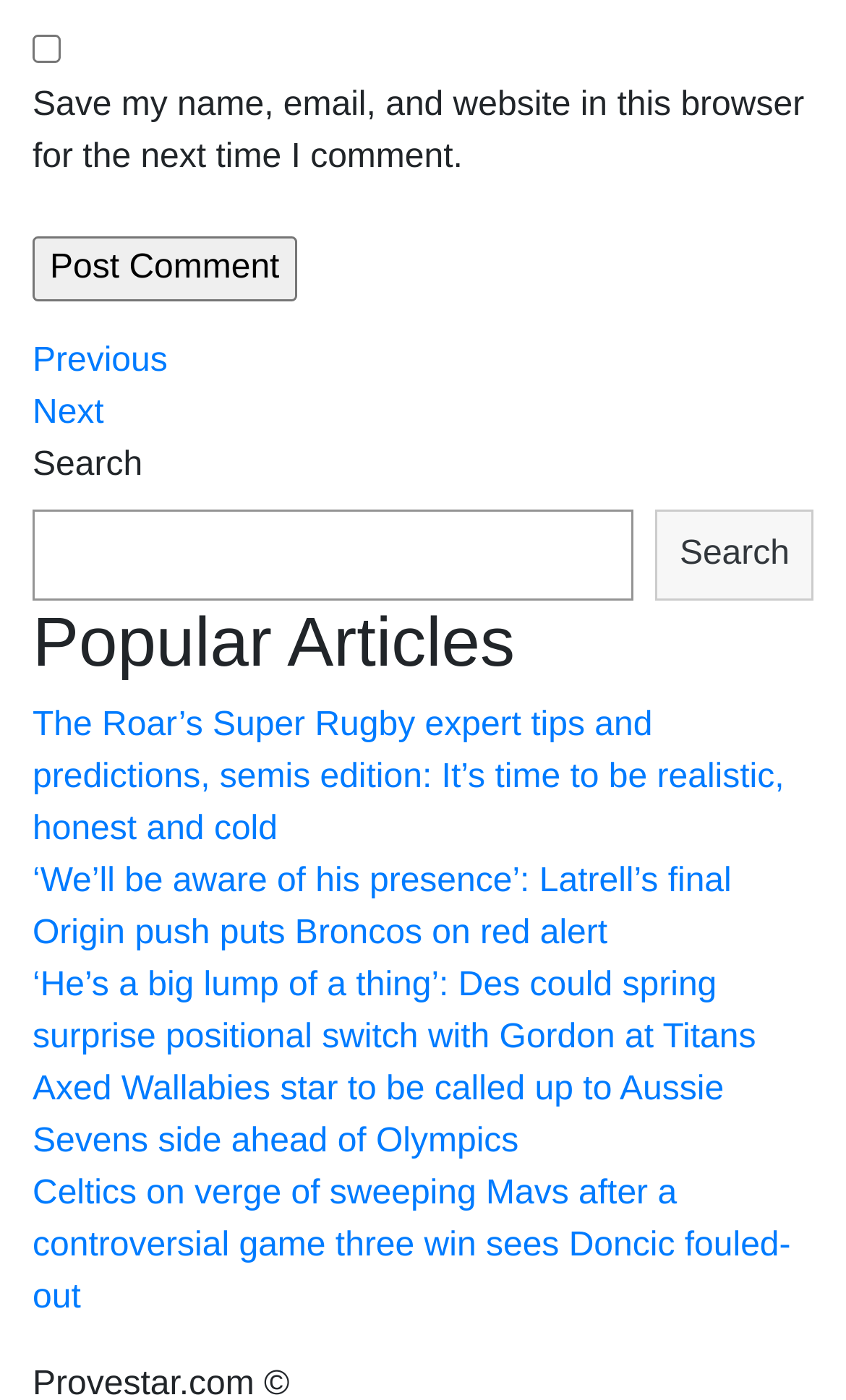Locate the bounding box of the UI element based on this description: "Previous PostPrevious". Provide four float numbers between 0 and 1 as [left, top, right, bottom].

[0.038, 0.244, 0.198, 0.271]